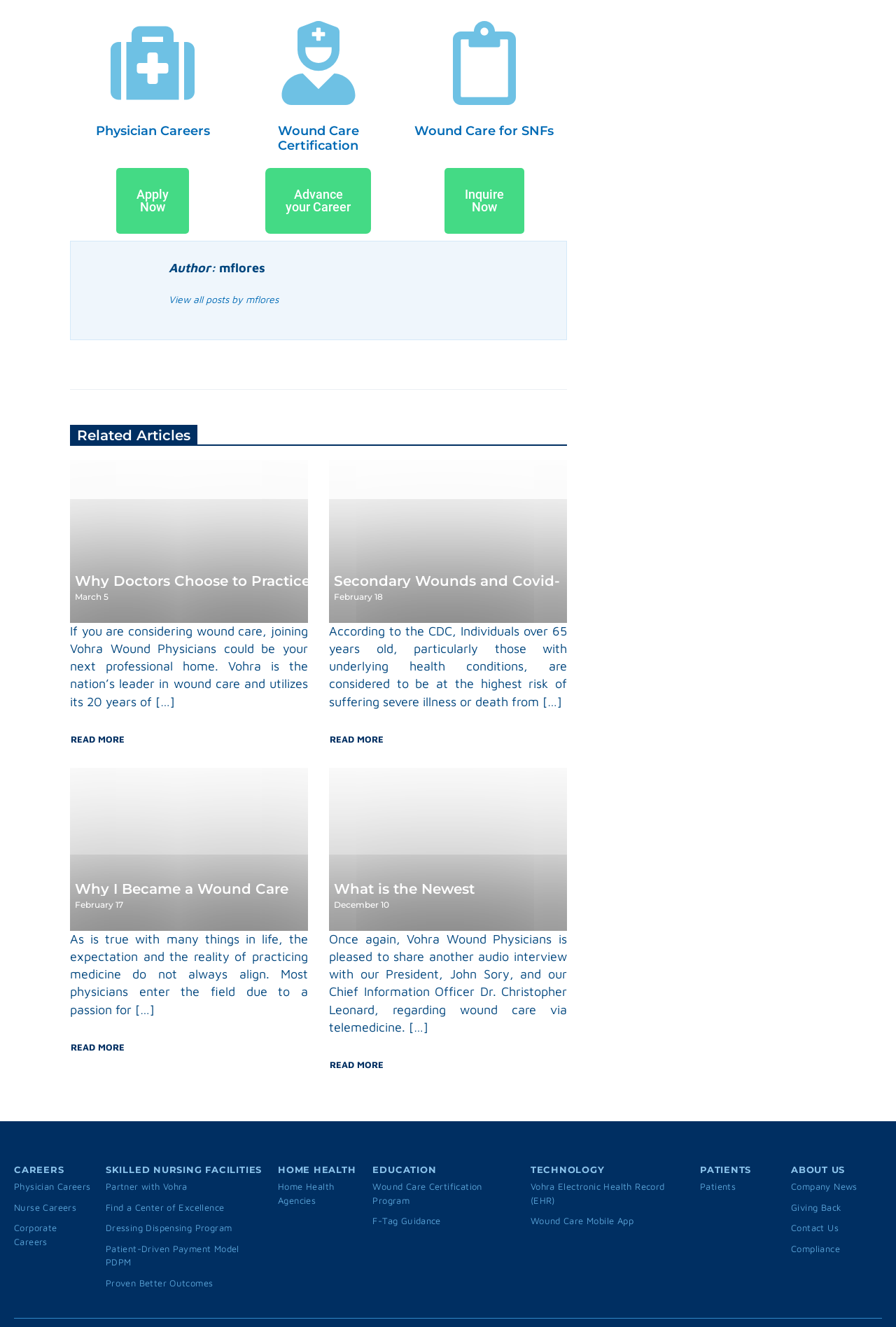Give a one-word or short phrase answer to the question: 
How many categories are listed in the footer section?

7